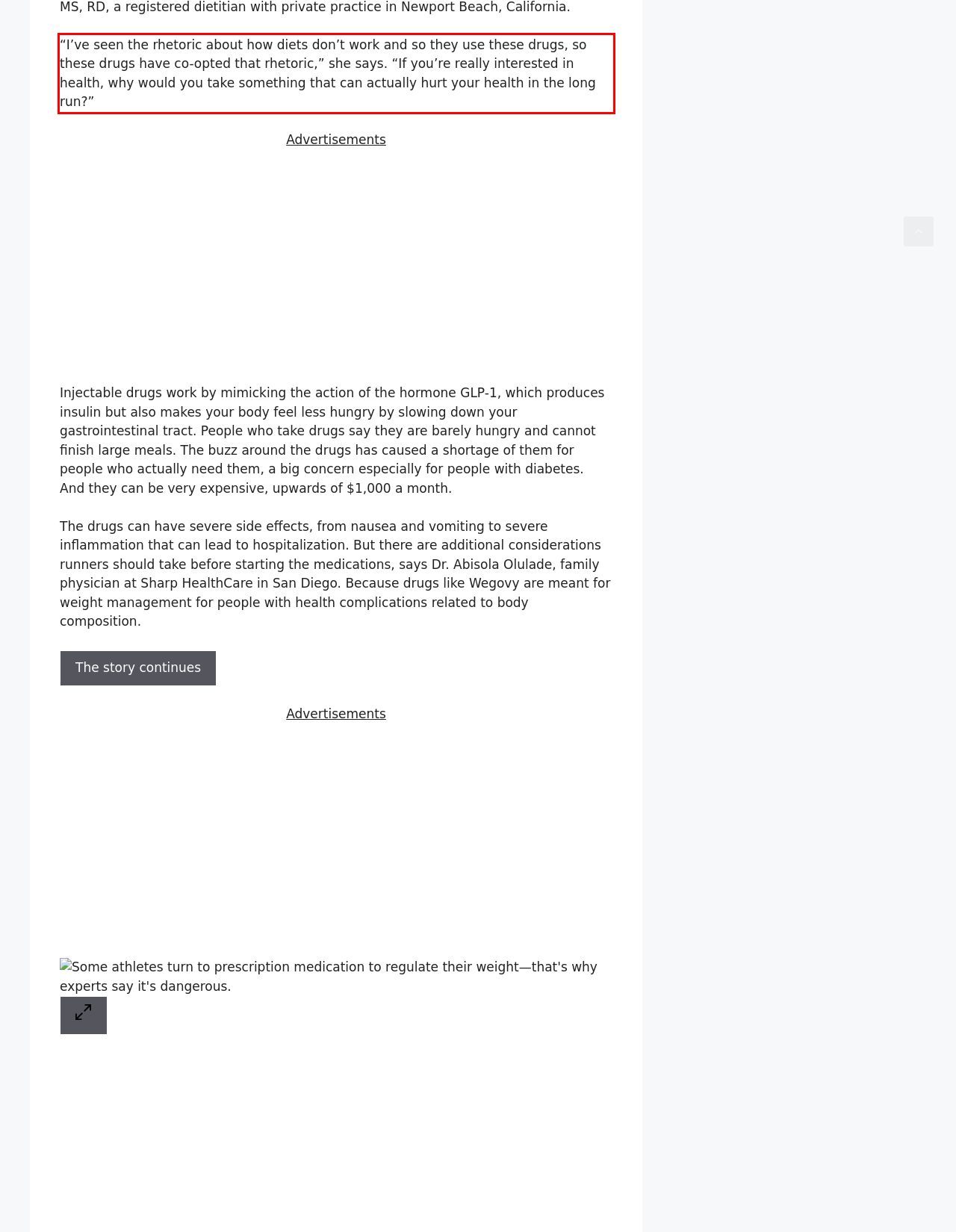From the screenshot of the webpage, locate the red bounding box and extract the text contained within that area.

“I’ve seen the rhetoric about how diets don’t work and so they use these drugs, so these drugs have co-opted that rhetoric,” she says. “If you’re really interested in health, why would you take something that can actually hurt your health in the long run?”